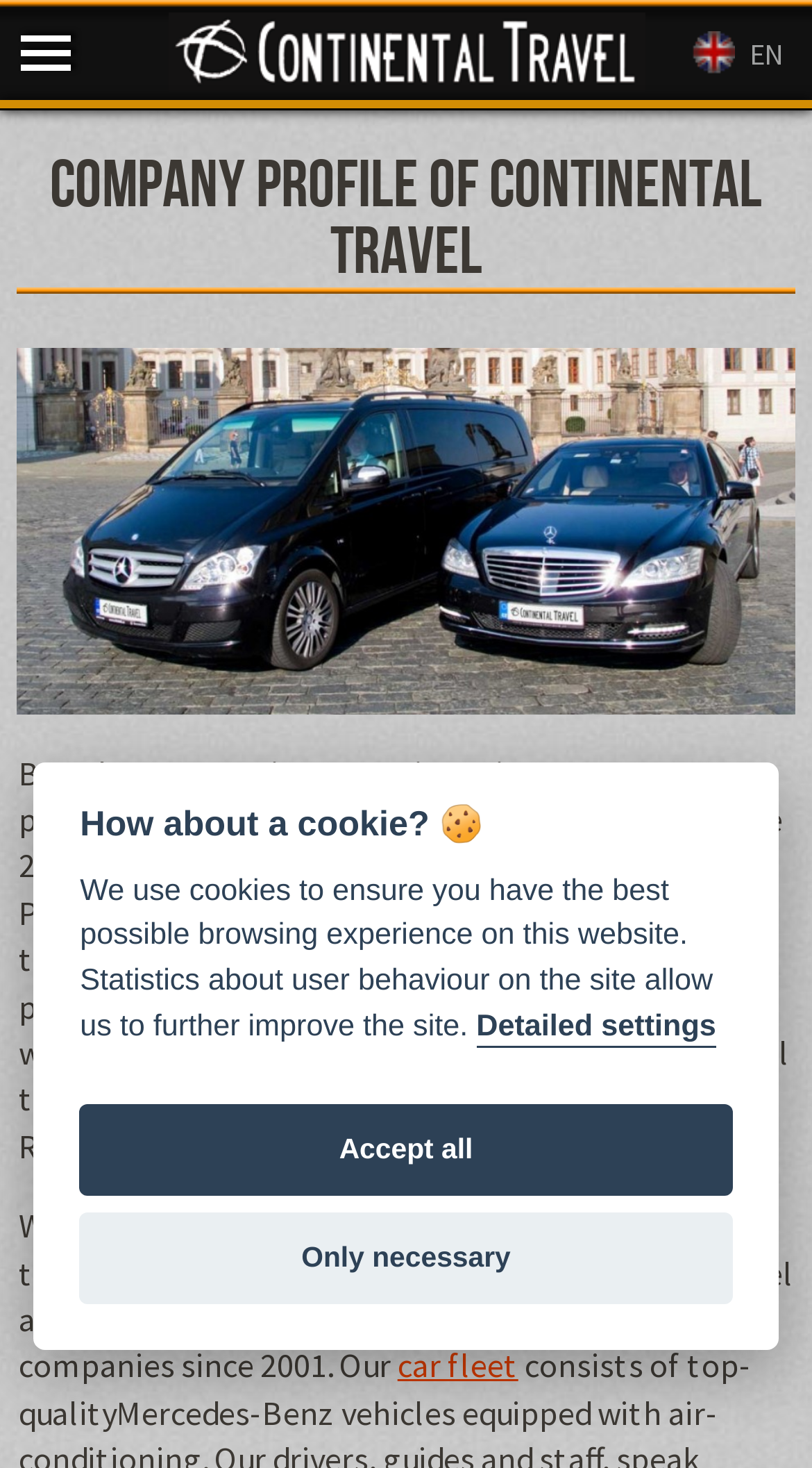What is the experience of Continental Travel in the industry? Look at the image and give a one-word or short phrase answer.

Since 2001